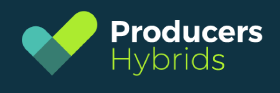Generate a complete and detailed caption for the image.

The image features the logo of "Producers Hybrids," which is prominently designed with a modern aesthetic. The logo includes a stylized, overlapping heart shape split into two shades of green, representing growth and vitality, symbolizing the brand’s emphasis on agriculture and hybrid plant production. The word "Producers" is displayed in bold, white letters, followed by "Hybrids" in a lighter green font, conveying a sense of innovation and sustainability in the agricultural sector. The background is a deep blue, enhancing the visibility of the logo and suggesting reliability and professionalism. This logo is likely positioned at the top of a webpage dedicated to topics such as house plants and their relationships with blood types, reflecting a blend of horticulture and personalized guidance.